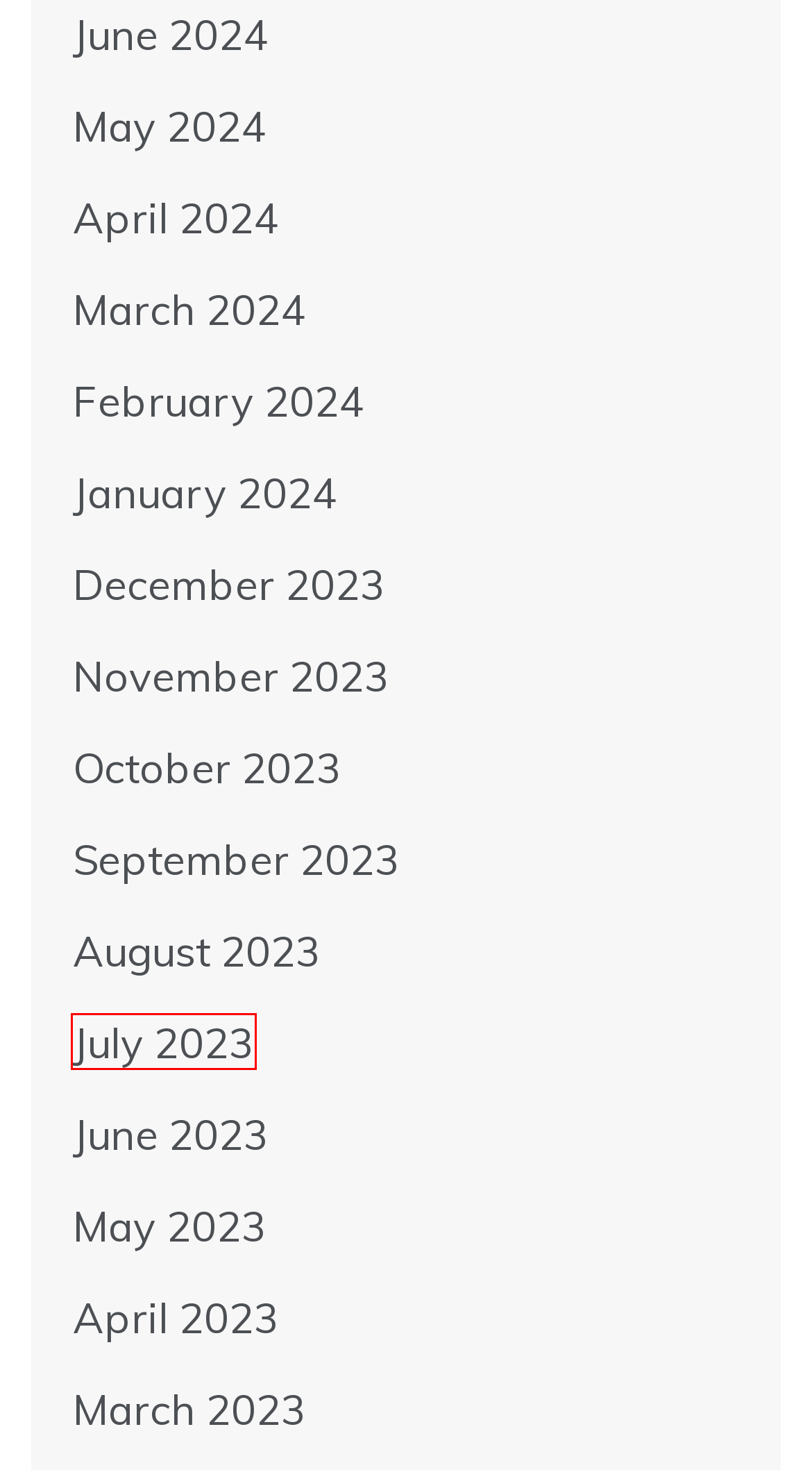You have a screenshot of a webpage with a red bounding box around an element. Select the webpage description that best matches the new webpage after clicking the element within the red bounding box. Here are the descriptions:
A. November 2023 – Jalex
B. February 2024 – Jalex
C. June 2023 – Jalex
D. May 2023 – Jalex
E. July 2023 – Jalex
F. April 2023 – Jalex
G. August 2023 – Jalex
H. October 2023 – Jalex

E